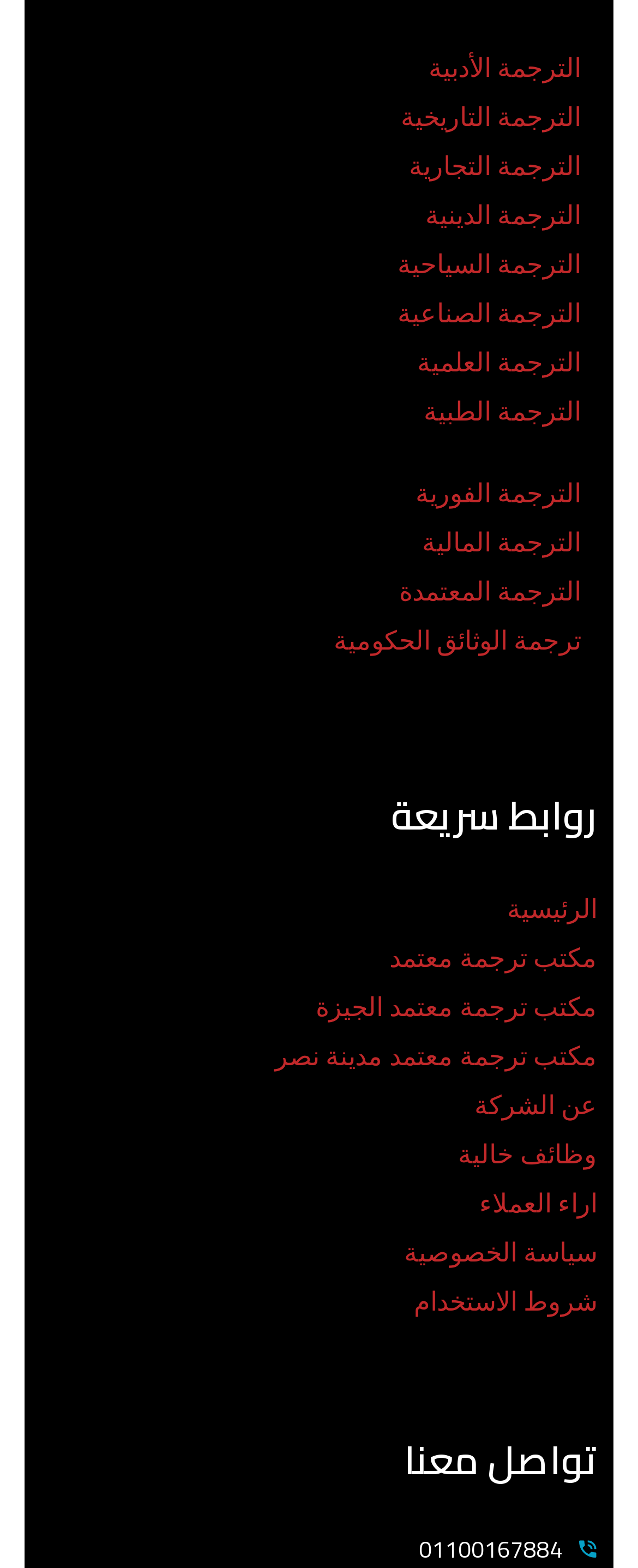Please answer the following query using a single word or phrase: 
How many translation types are listed?

10